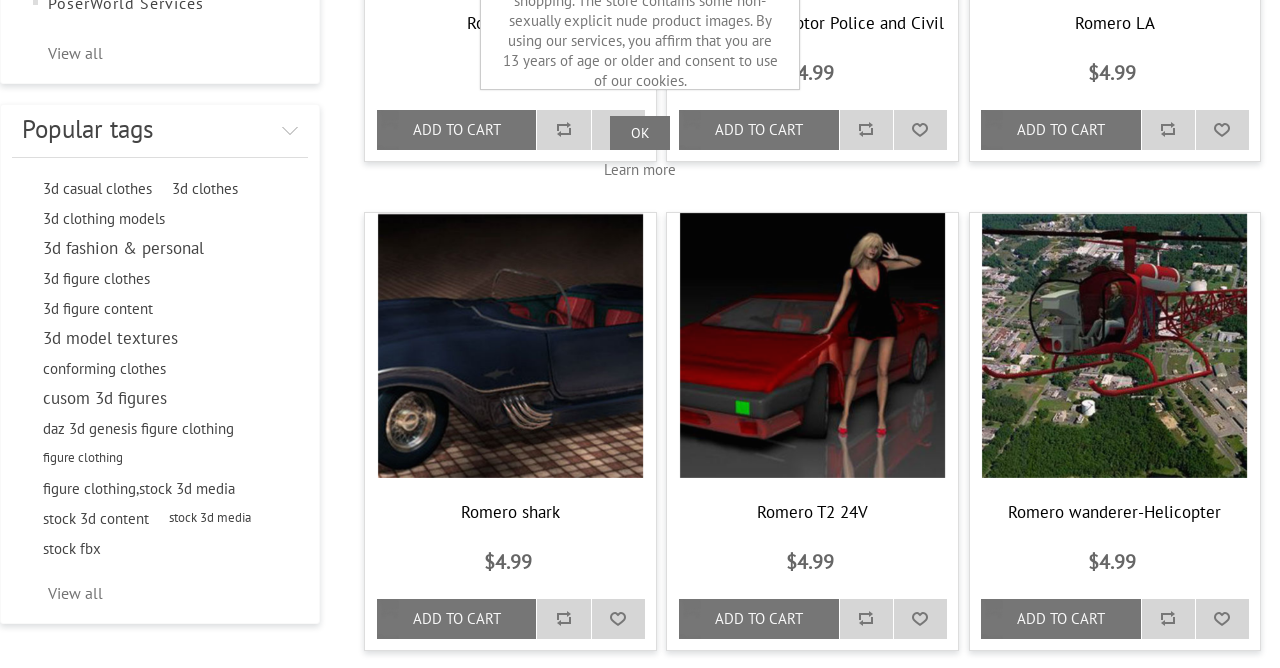Identify the bounding box of the HTML element described here: "Add to wishlist". Provide the coordinates as four float numbers between 0 and 1: [left, top, right, bottom].

[0.42, 0.164, 0.462, 0.224]